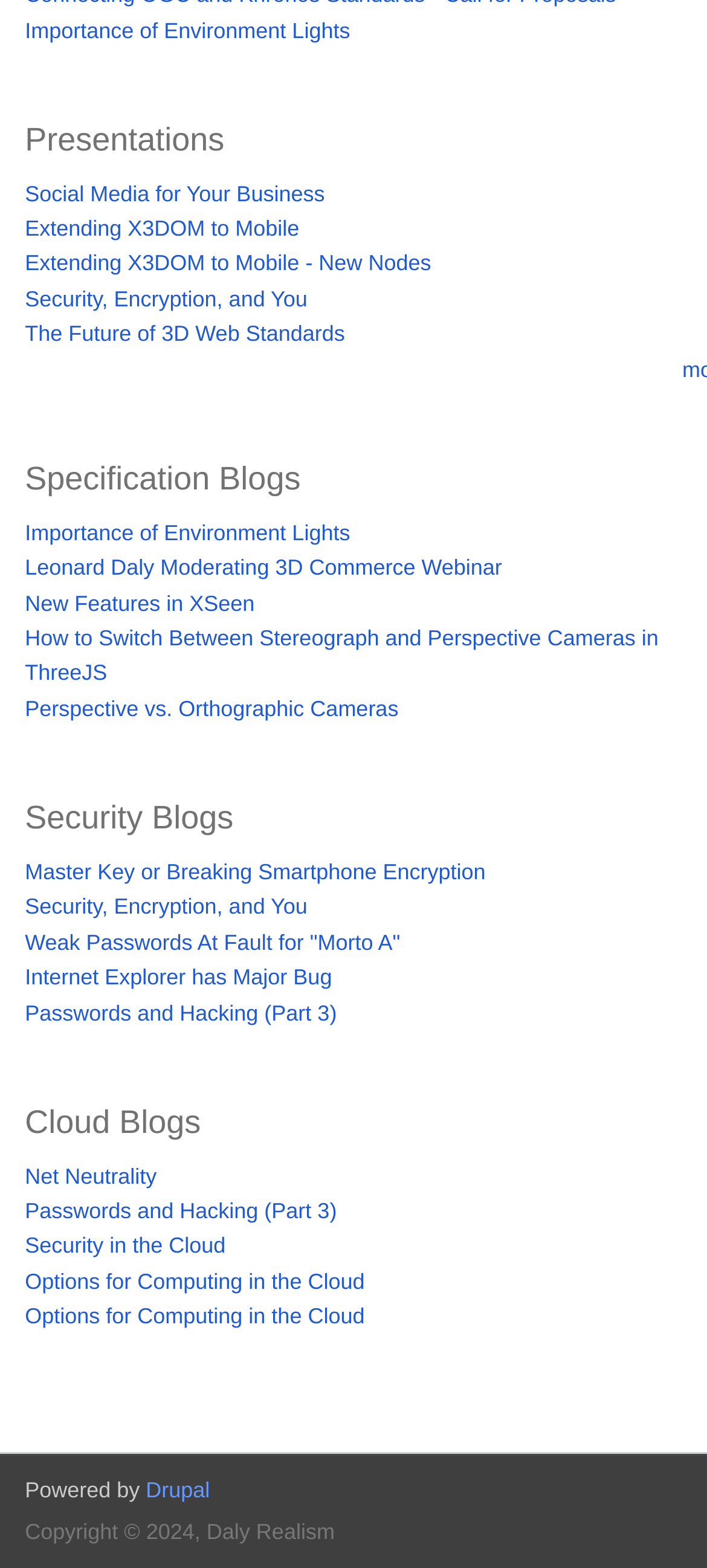Determine the bounding box coordinates for the UI element matching this description: "Wiz91 Technologies".

None